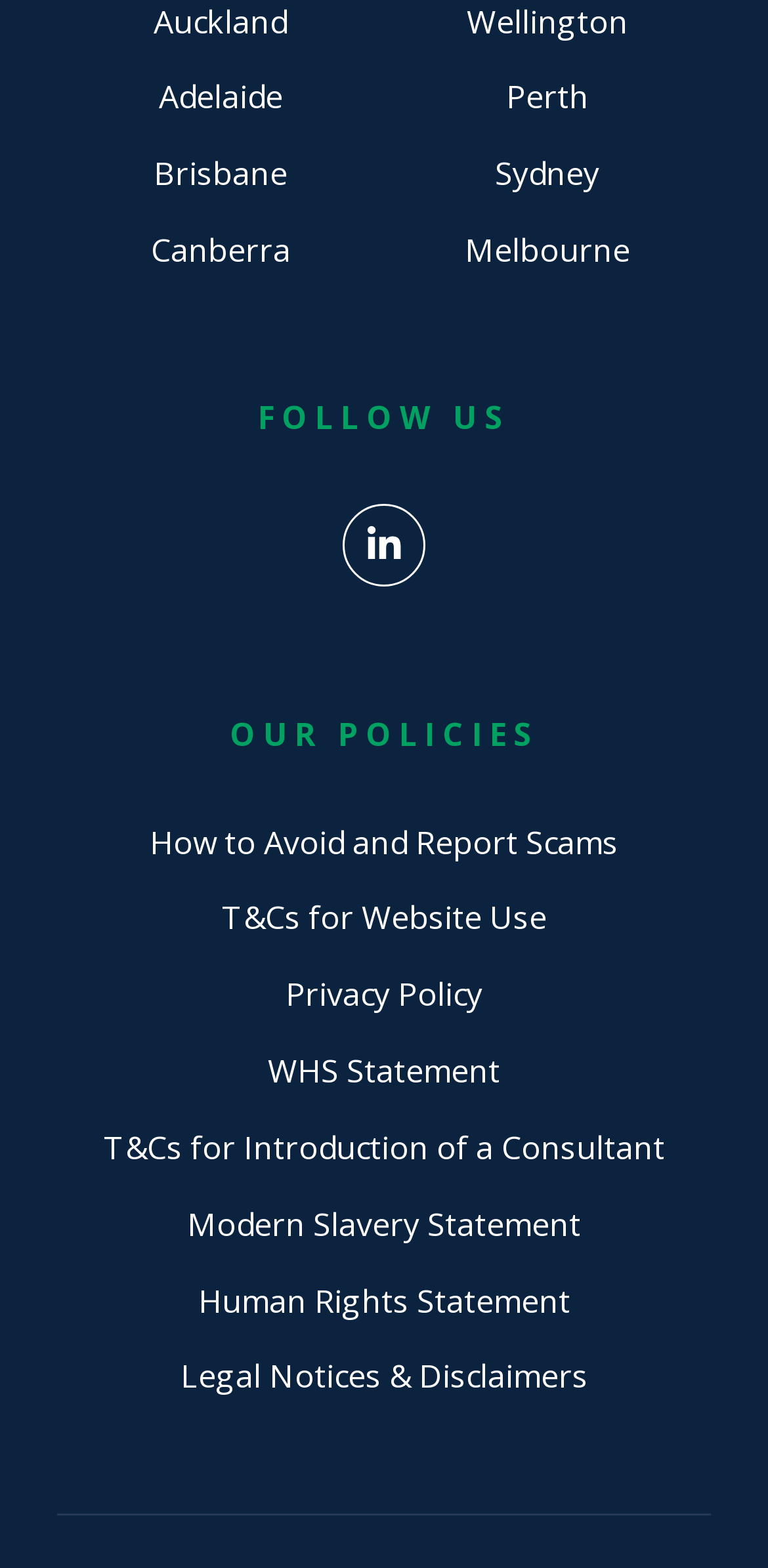Please give a succinct answer using a single word or phrase:
How many elements are there in the webpage?

14